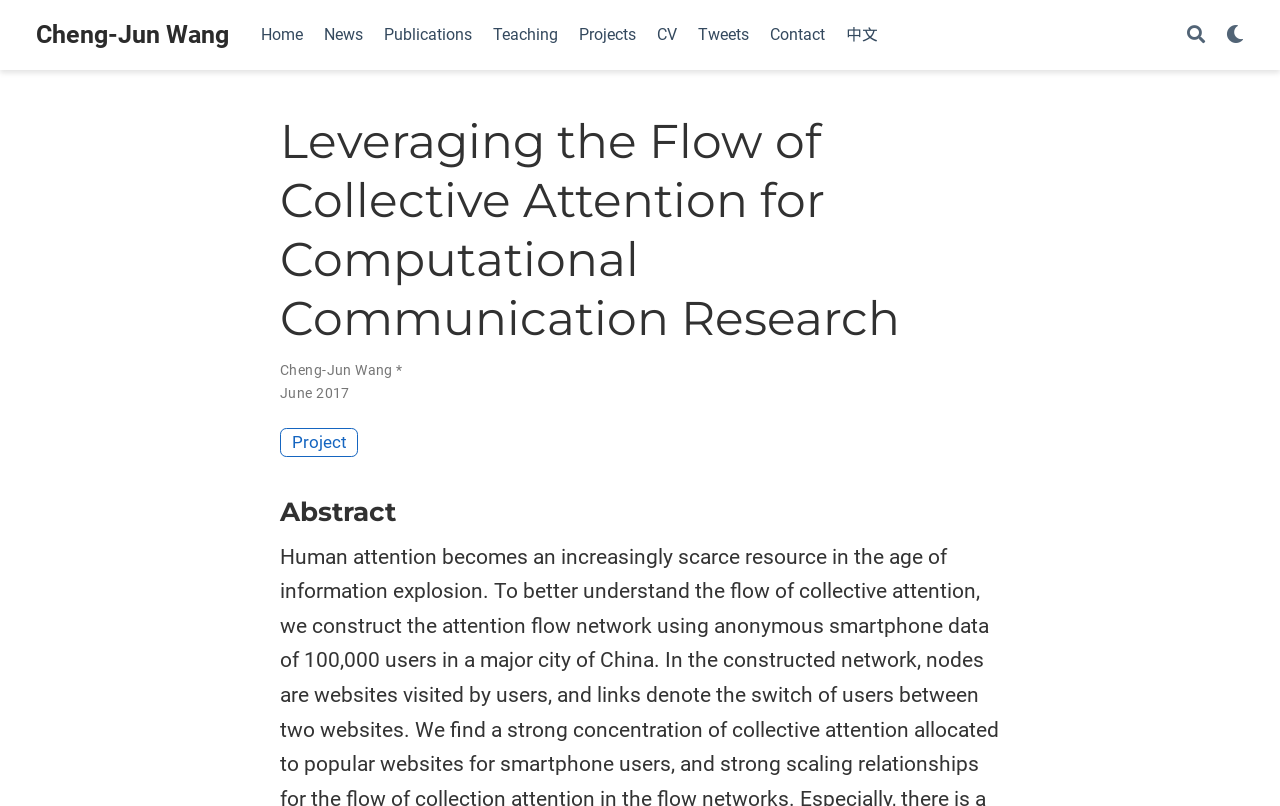Give a detailed overview of the webpage's appearance and contents.

The webpage is about a research project titled "Leveraging the Flow of Collective Attention for Computational Communication Research" by Cheng-Jun Wang. At the top, there is a navigation menu with 9 links: "Home", "News", "Publications", "Teaching", "Projects", "CV", "Tweets", "Contact", and "中文". These links are positioned horizontally, taking up the top section of the page.

Below the navigation menu, there is a large heading that displays the title of the research project. Underneath the title, there is a section with the author's name, "Cheng-Jun Wang *", and a date, "June 2017". 

To the right of the author's name and date, there is a link labeled "Project". Further down, there is a heading titled "Abstract", which likely introduces the research project's summary.

At the top right corner of the page, there are two more links: "Search" and "Display preferences", which has a popup menu.